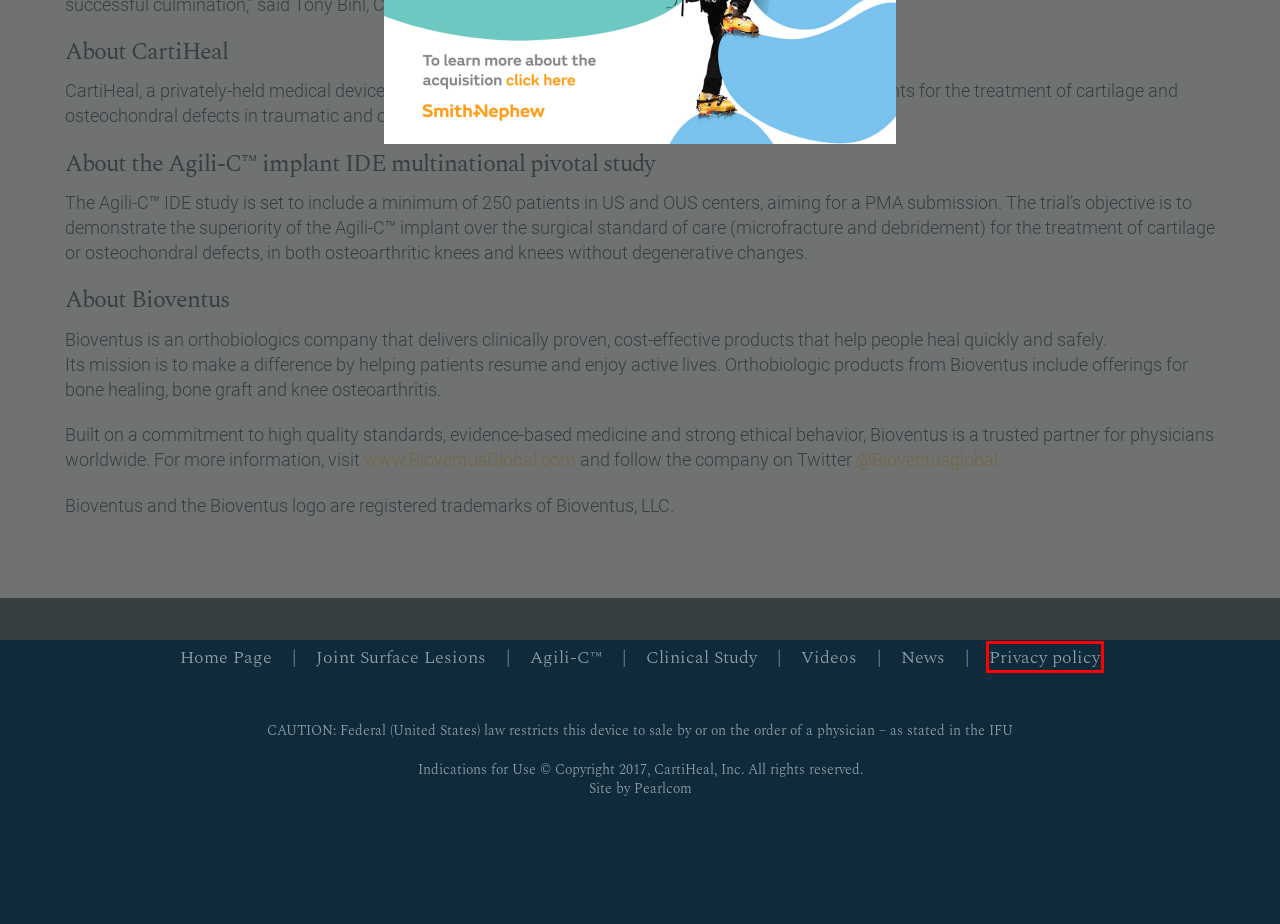You are provided with a screenshot of a webpage where a red rectangle bounding box surrounds an element. Choose the description that best matches the new webpage after clicking the element in the red bounding box. Here are the choices:
A. Agili-C™ - The Future of joint Repair
B. Clinical Study - The Future of joint Repair
C. News - The Future of joint Repair
D. Video Testimonials - The Future of joint Repair
E. Joint Surface Lesions - The Future of joint Repair
F. Privacy policy - The Future of joint Repair
G. Home Page - The Future of joint Repair
H. Publications - The Future of joint Repair

F